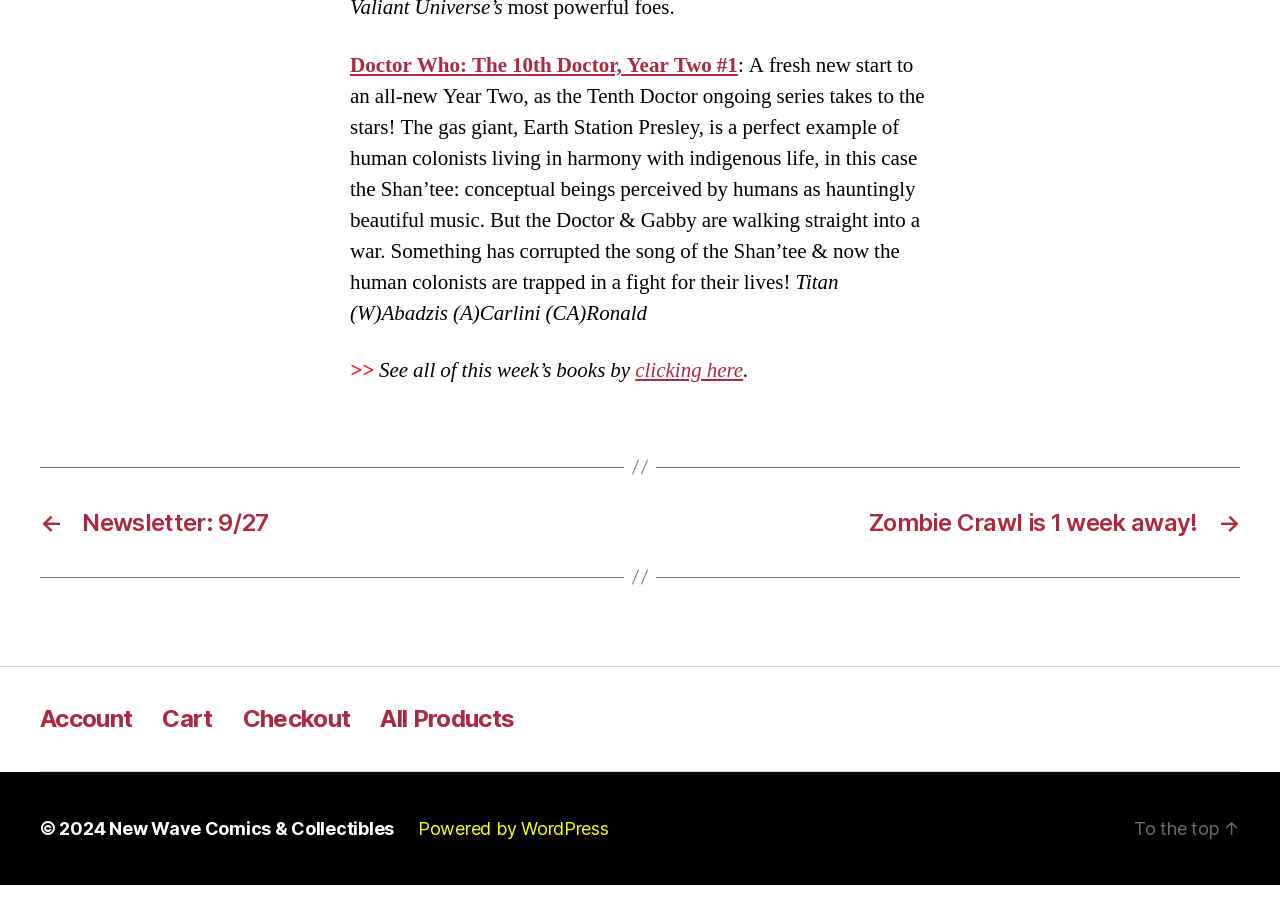Respond to the question with just a single word or phrase: 
What is the name of the website?

New Wave Comics & Collectibles